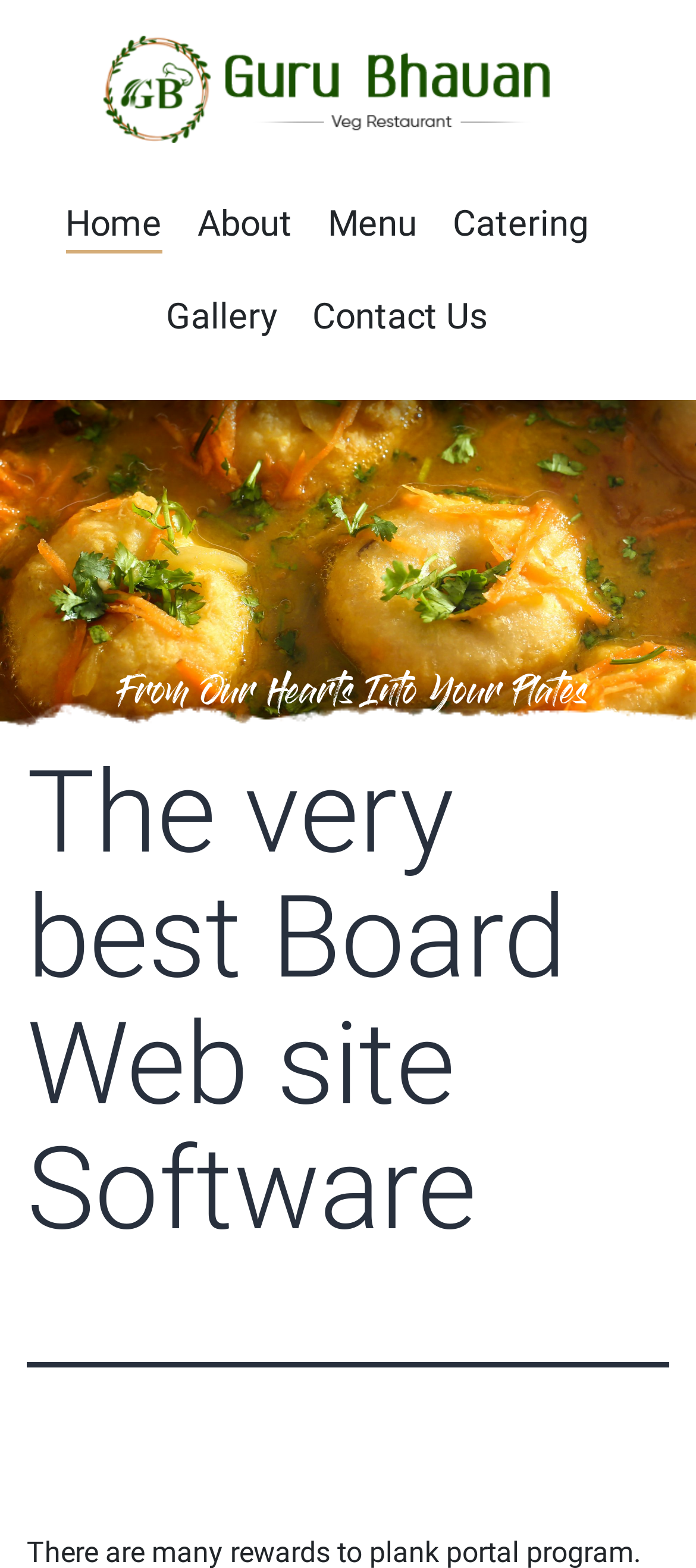Give a succinct answer to this question in a single word or phrase: 
How many links are available in the top and middle sections of the webpage?

6